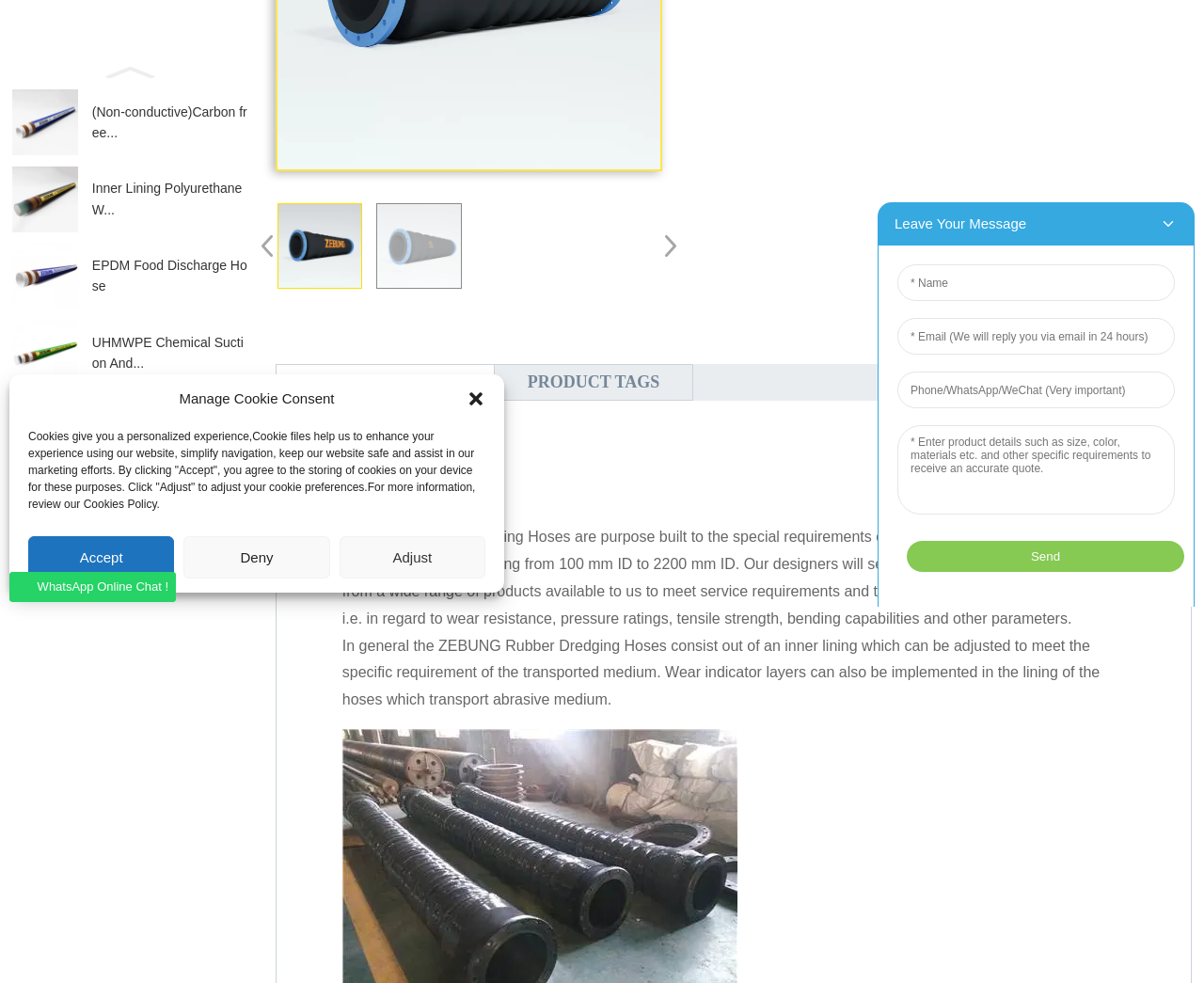Locate the bounding box of the UI element defined by this description: "Hot Water Suction And Disch...". The coordinates should be given as four float numbers between 0 and 1, formatted as [left, top, right, bottom].

[0.076, 0.572, 0.205, 0.615]